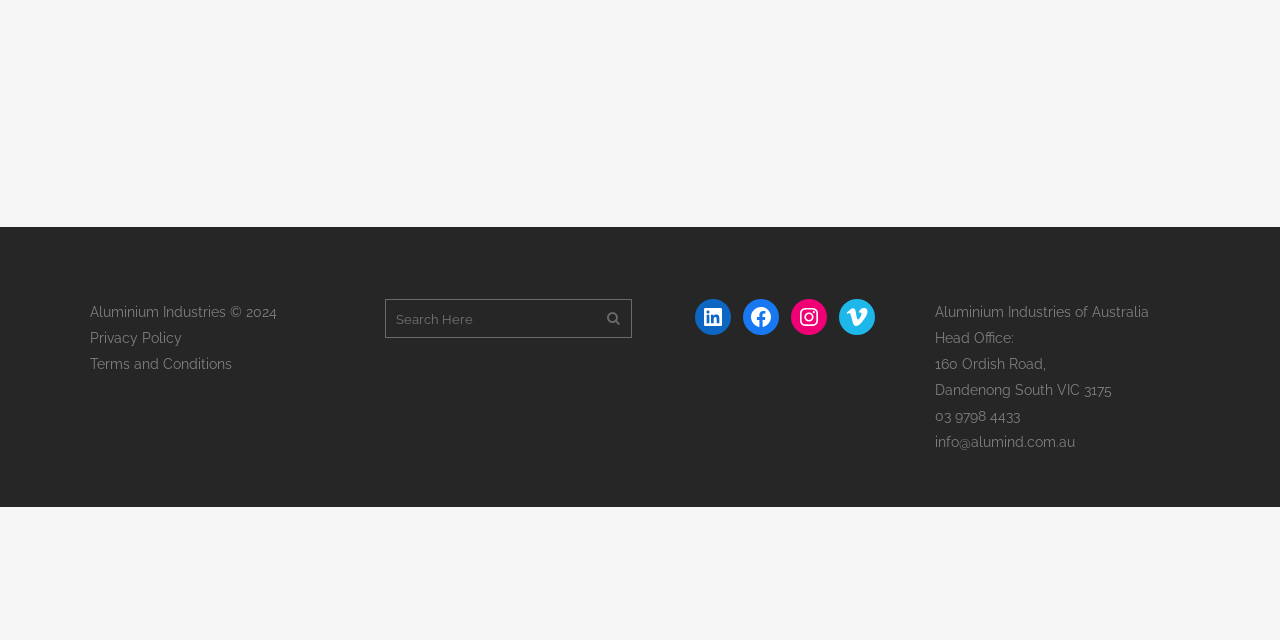Provide the bounding box coordinates of the UI element that matches the description: "Vimeo".

[0.655, 0.467, 0.684, 0.523]